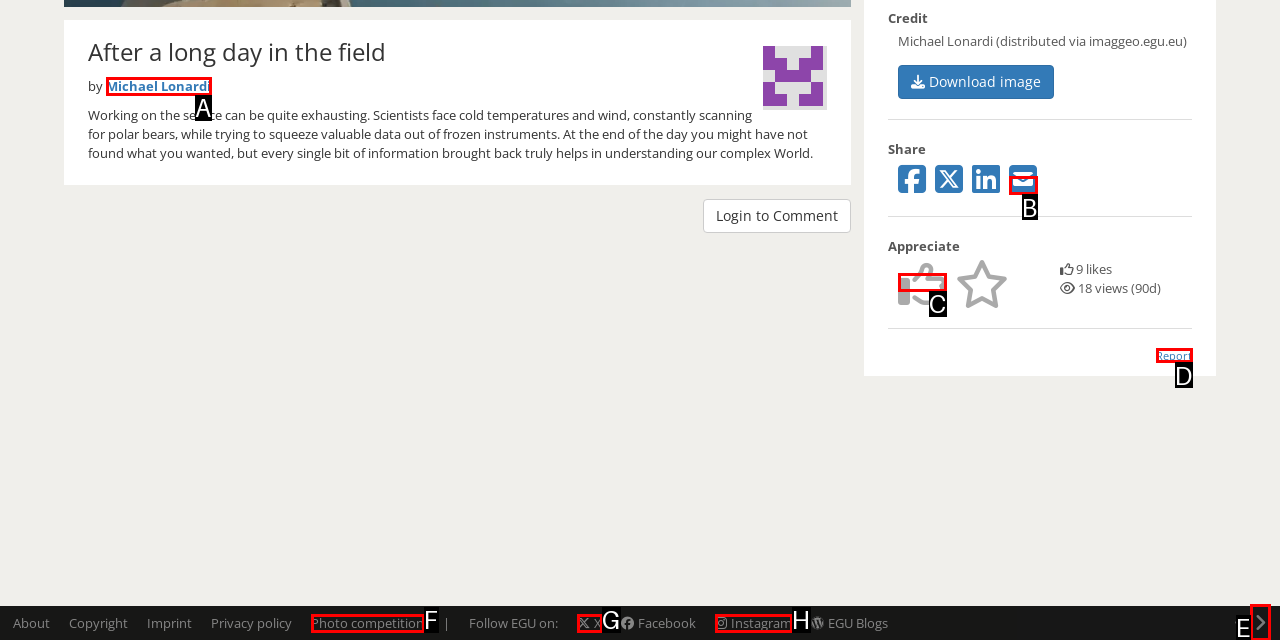Choose the HTML element that matches the description: Michael Lonardi
Reply with the letter of the correct option from the given choices.

A